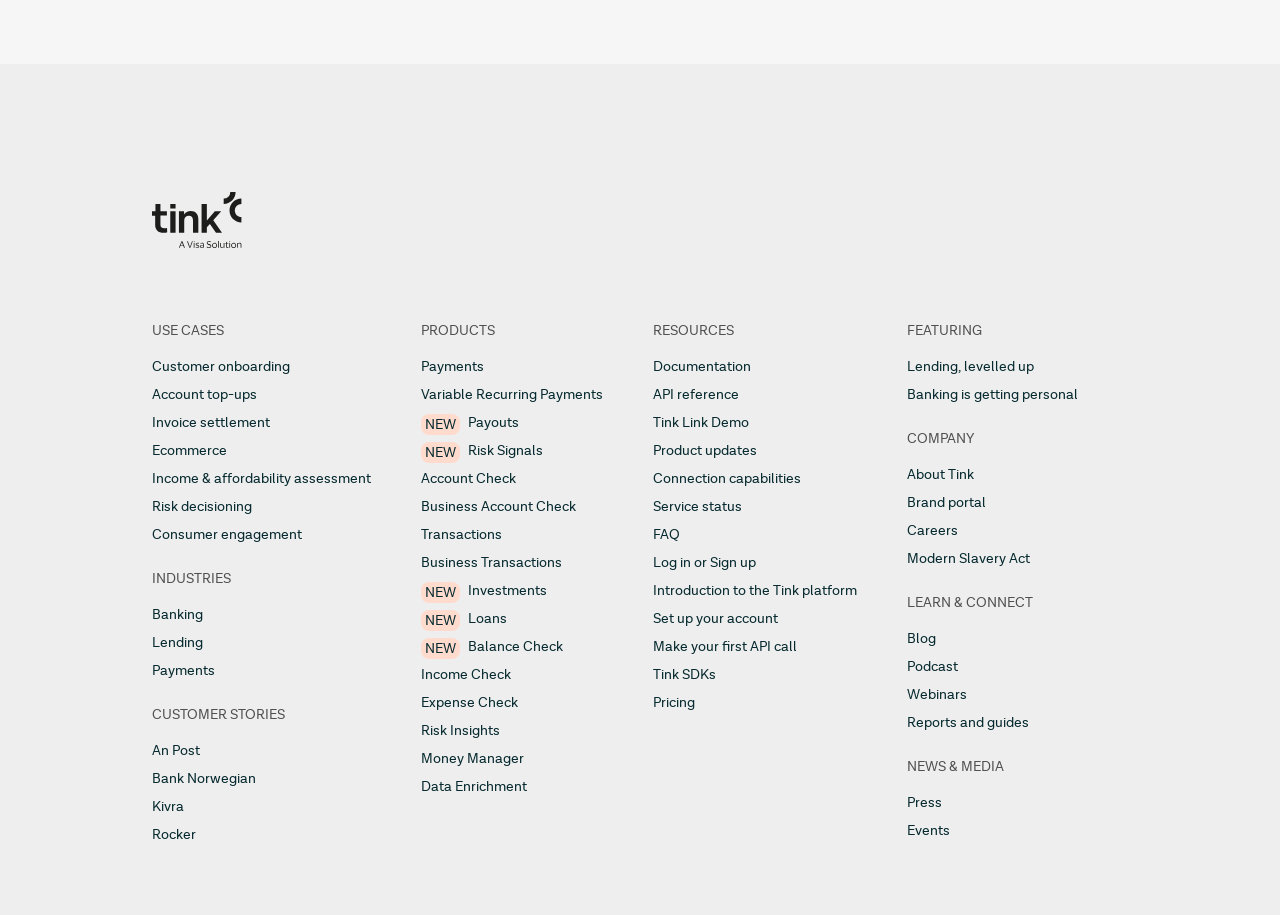Please identify the bounding box coordinates of the element on the webpage that should be clicked to follow this instruction: "View products". The bounding box coordinates should be given as four float numbers between 0 and 1, formatted as [left, top, right, bottom].

[0.329, 0.351, 0.471, 0.373]